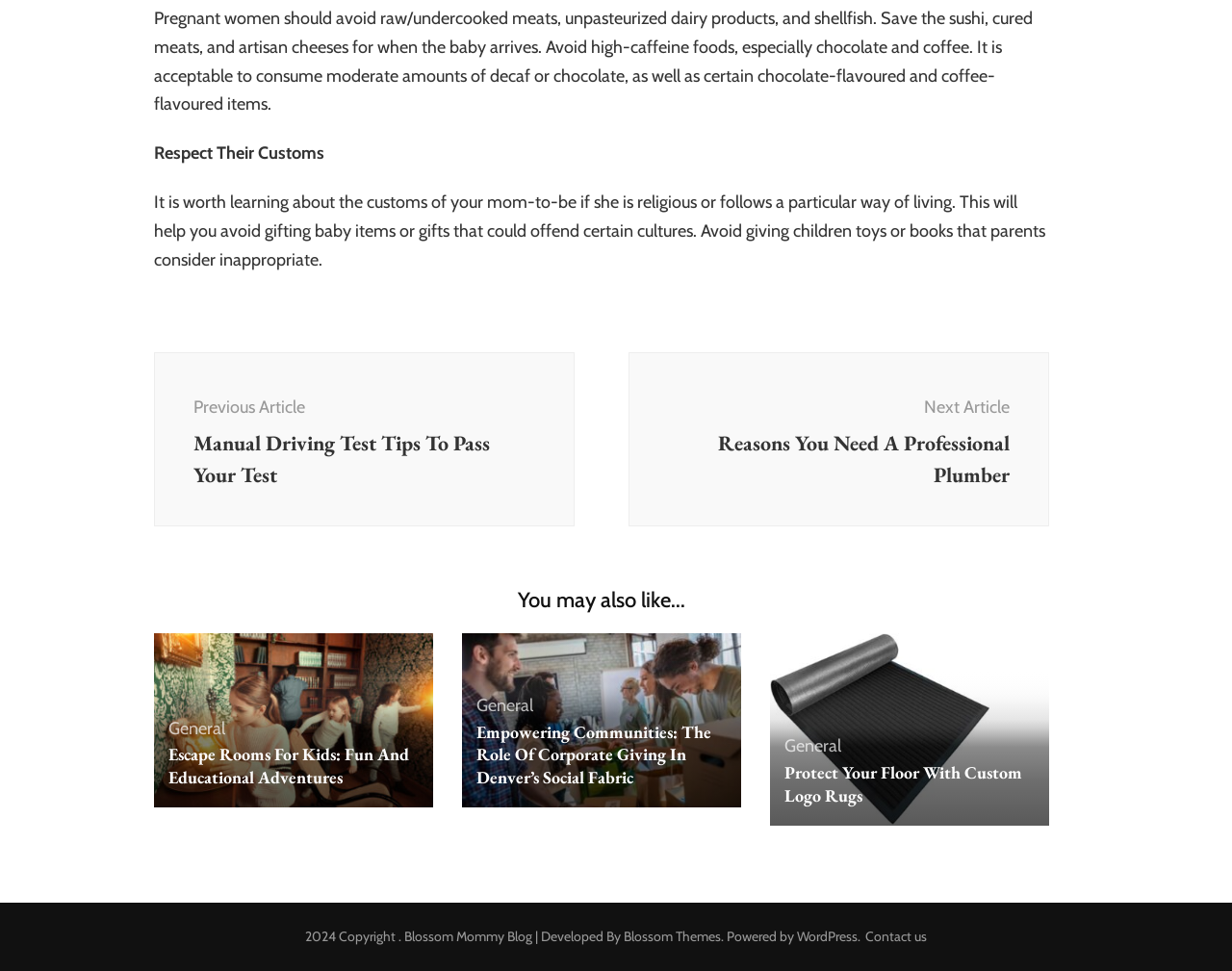Please give a succinct answer to the question in one word or phrase:
What is the title of the article above the 'You may also like...' section?

Escape Rooms For Kids